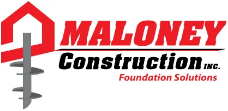What type of solutions does Maloney Construction provide?
Look at the image and answer with only one word or phrase.

Foundation Solutions